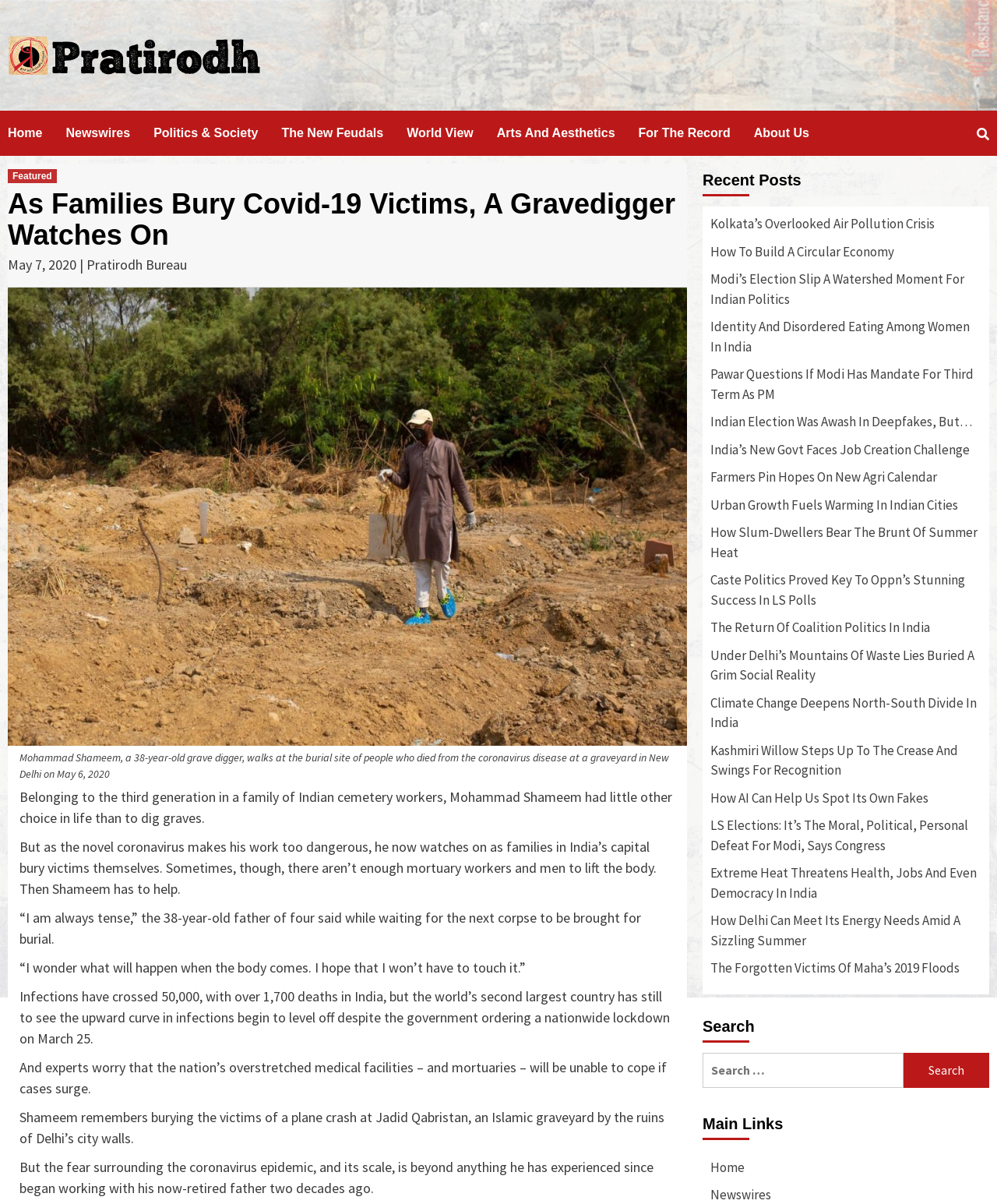From the image, can you give a detailed response to the question below:
What is the current situation in India regarding Covid-19?

According to the article, the current situation in India regarding Covid-19 is that there are over 50,000 infections and more than 1,700 deaths, and the country is still to see the upward curve in infections begin to level off despite the government ordering a nationwide lockdown.